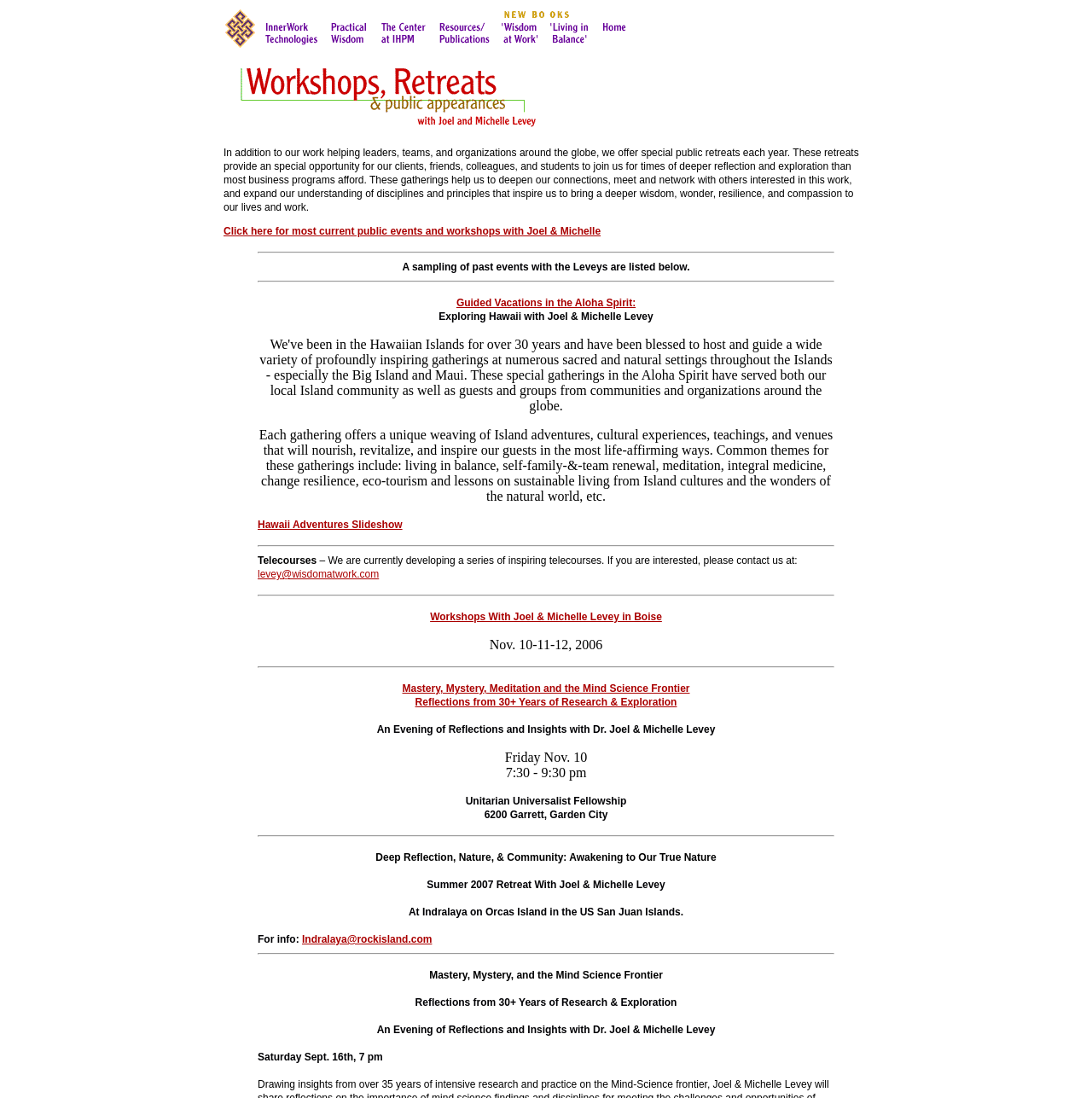What is the location of the Summer 2007 Retreat?
Please give a detailed and elaborate answer to the question based on the image.

According to the webpage content, the Summer 2007 Retreat with Joel and Michelle Levey is located at Indralaya on Orcas Island in the US San Juan Islands.